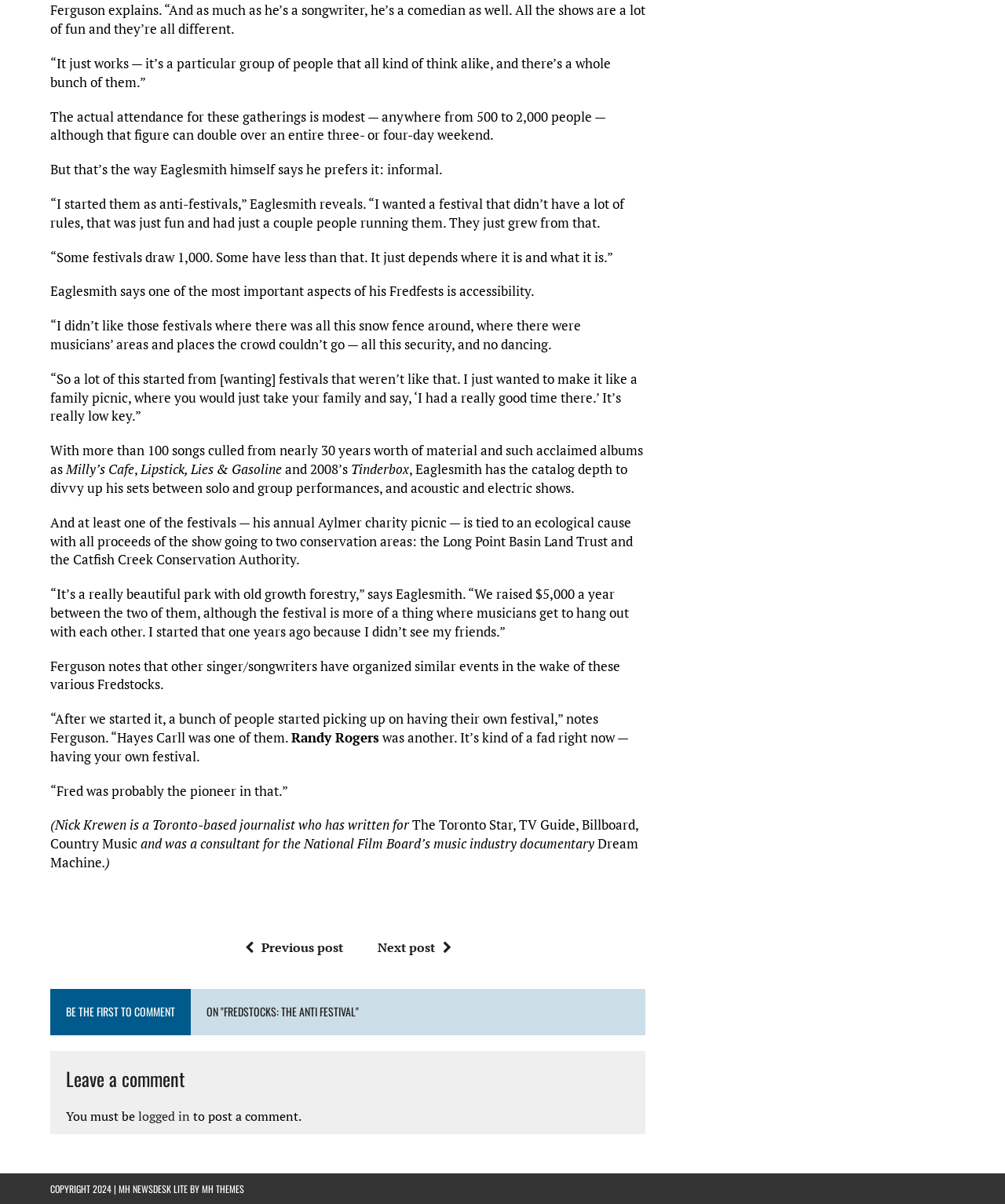Please provide the bounding box coordinates in the format (top-left x, top-left y, bottom-right x, bottom-right y). Remember, all values are floating point numbers between 0 and 1. What is the bounding box coordinate of the region described as: logged in

[0.138, 0.92, 0.189, 0.934]